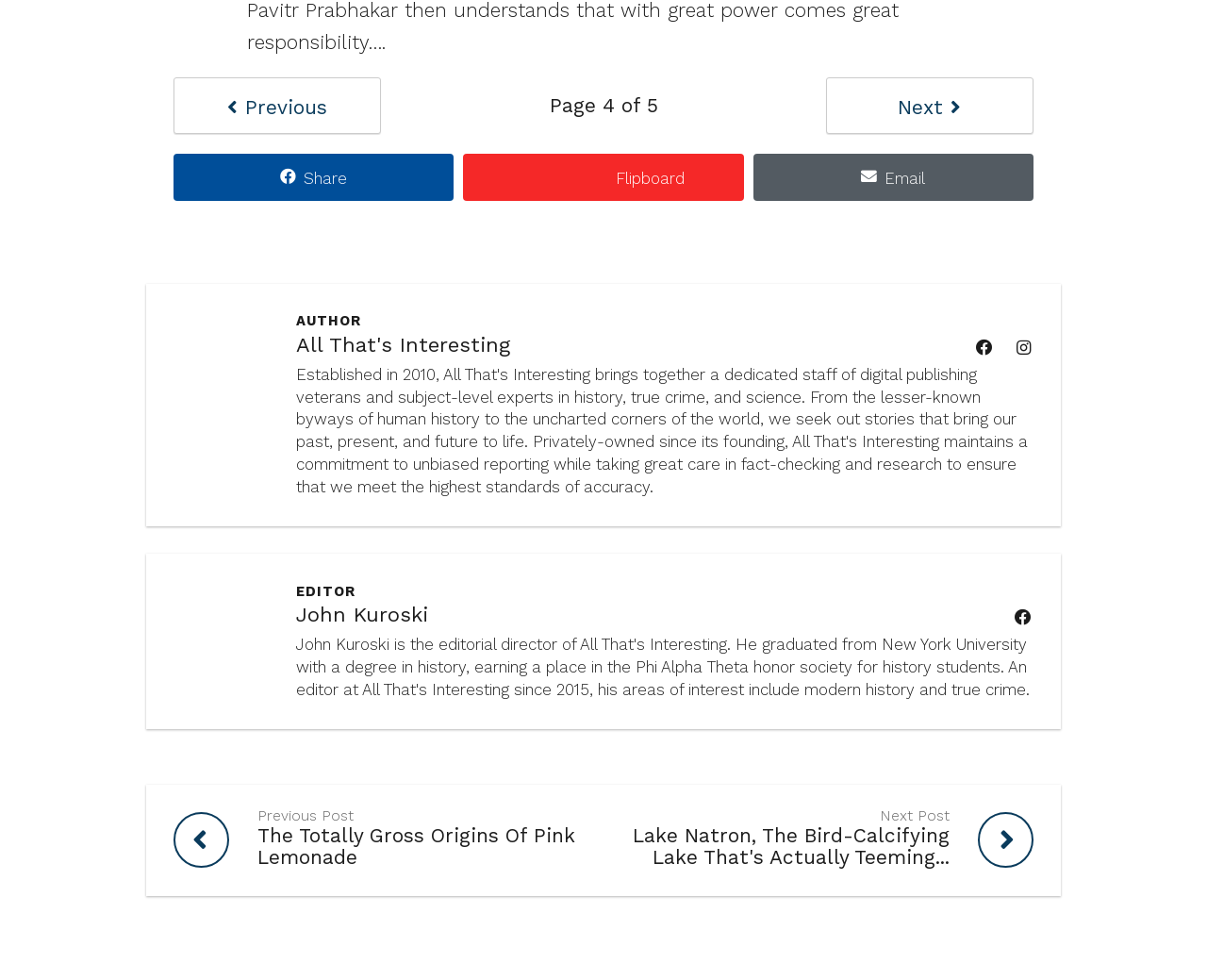Specify the bounding box coordinates of the area that needs to be clicked to achieve the following instruction: "share to Flipboard".

[0.384, 0.157, 0.616, 0.205]